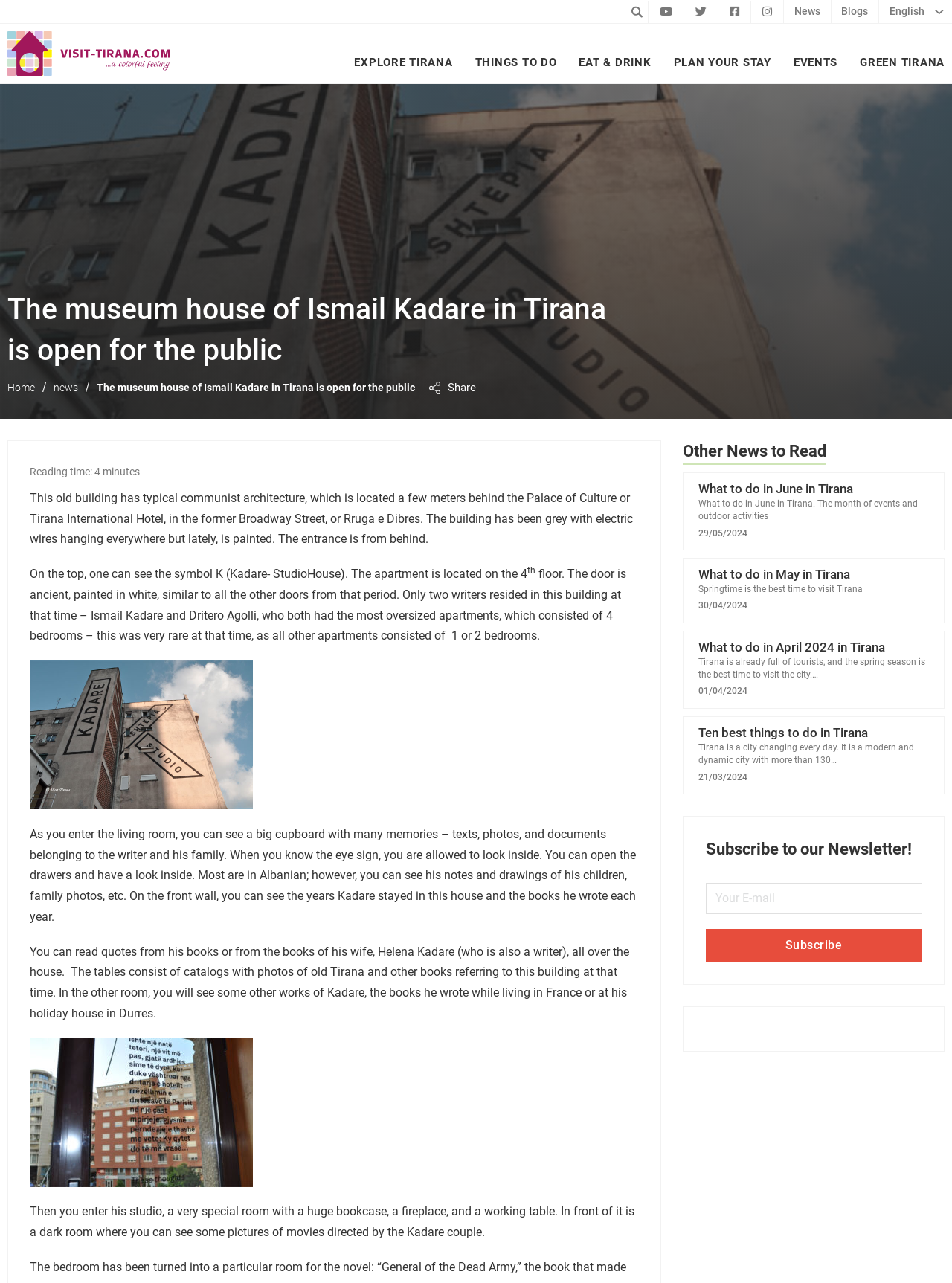Identify the bounding box coordinates of the clickable region required to complete the instruction: "Toggle search". The coordinates should be given as four float numbers within the range of 0 and 1, i.e., [left, top, right, bottom].

[0.657, 0.0, 0.681, 0.018]